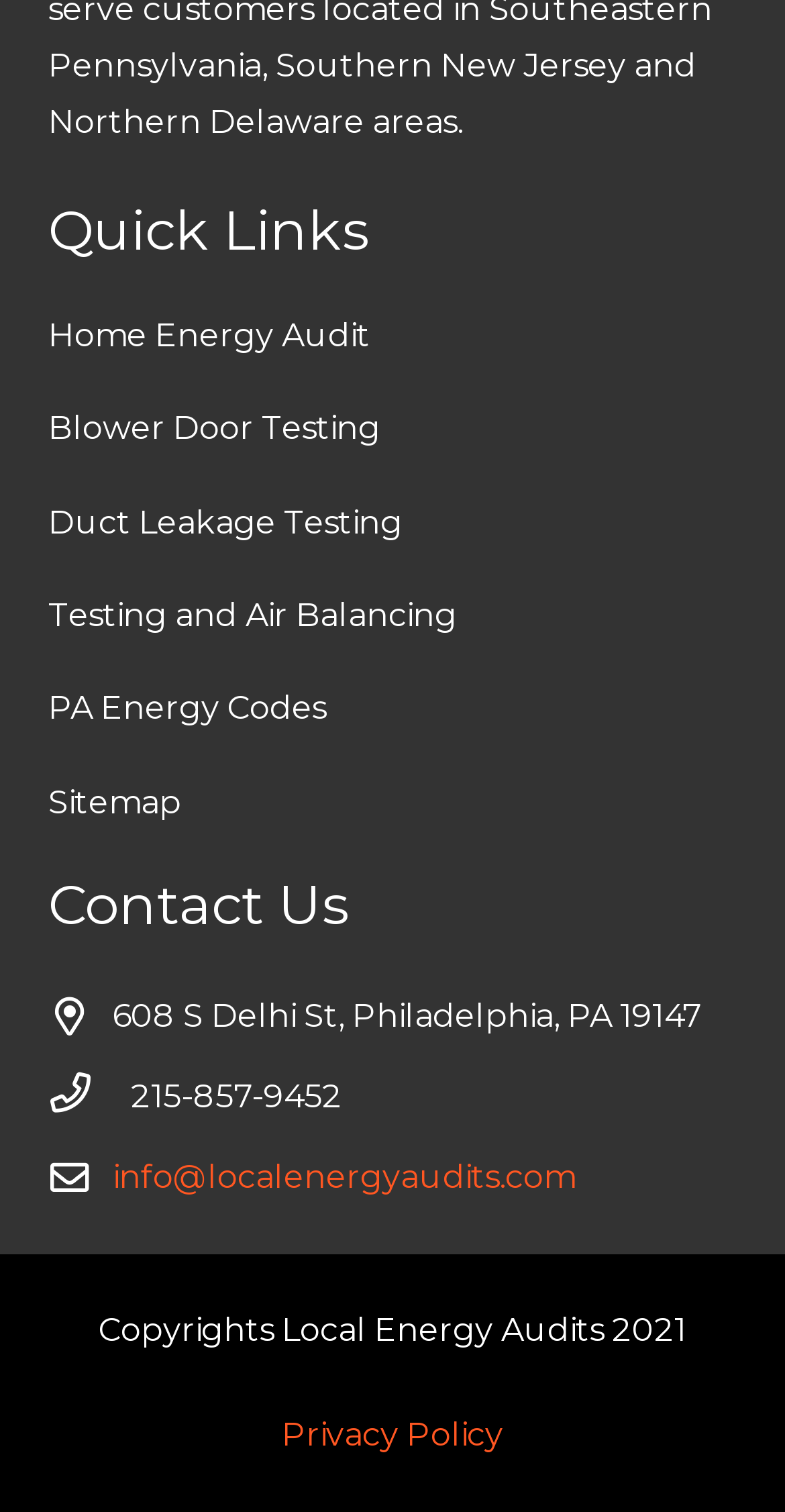What is the company's email address? Examine the screenshot and reply using just one word or a brief phrase.

info@localenergyaudits.com